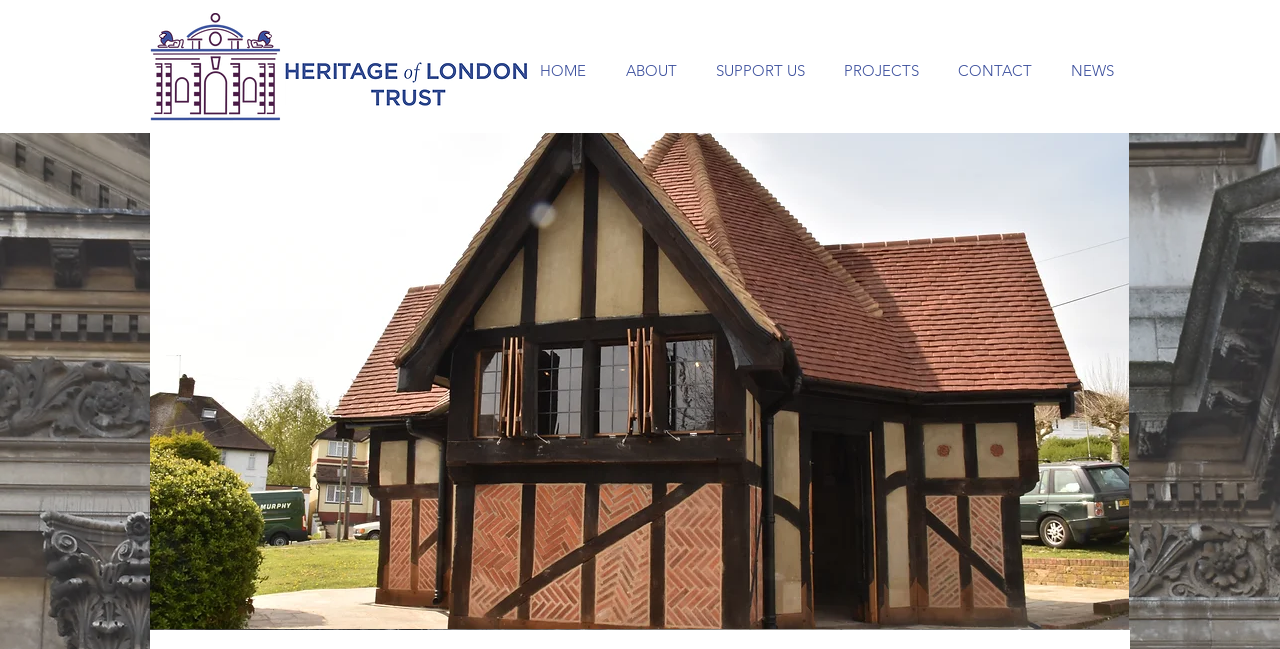Explain in detail what you observe on this webpage.

The webpage is about the Heritage of London Trust, with a prominent logo displayed at the top left corner. Below the logo, there is a navigation menu labeled "Site" that spans across the top of the page, containing links to different sections such as "HOME", "ABOUT", "SUPPORT US", "PROJECTS", "CONTACT", and "NEWS".

On the main content area, there is a large image that takes up most of the page, displaying a photo of the Physic Well Barnet. The image is overlaid with a smaller image of Whitechapel 2 in the same position.

At the top right corner, there is another instance of the Heritage of London Trust logo, slightly smaller in size compared to the one at the top left corner.

The overall layout of the webpage is simple and clean, with a focus on showcasing the image of the Physic Well Barnet.